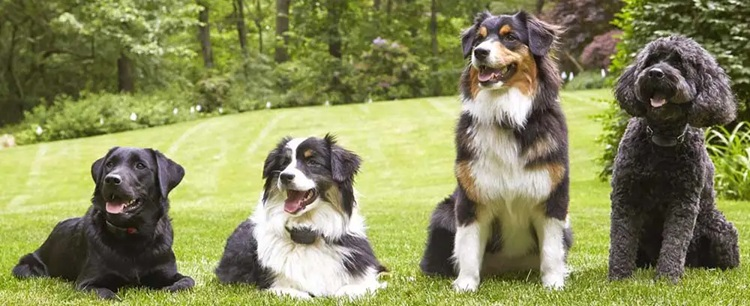Give a detailed account of the visual content in the image.

In a serene outdoor setting, four dogs are positioned on a lush green lawn, creating a delightful scene of canine camaraderie. From left to right, the group includes a cheerful black Labrador Retriever, an adorable black and white Australian Shepherd with a playful expression, a majestic Australian Shepherd with a distinctive coat, and a charming black curly-coated dog, likely a Poodle or a similar breed. Each dog appears relaxed and happy, embodying the joy and companionship that pets bring to our lives. The vibrant background of trees and foliage enhances the idyllic atmosphere, emphasizing the importance of outdoor play and grooming for pets, underscoring the theme of essential dog grooming tools for every pet parent.